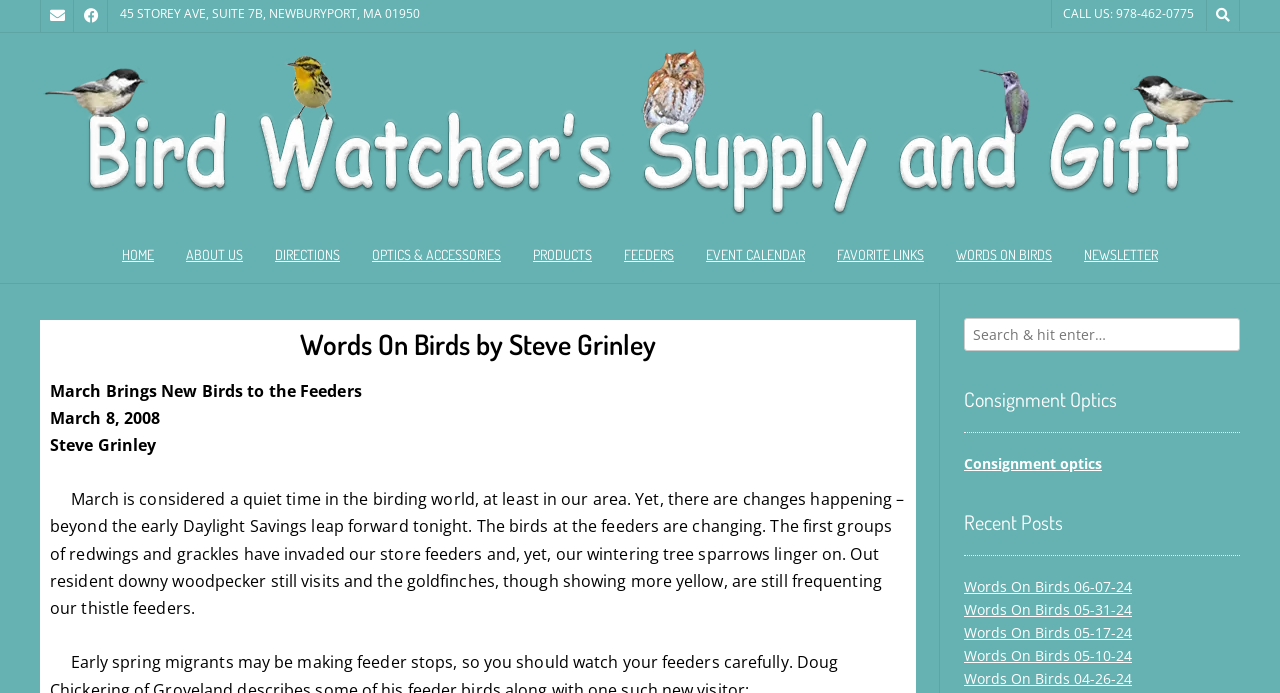What is the name of the author?
Could you answer the question with a detailed and thorough explanation?

I found the author's name by looking at the static text element with the bounding box coordinates [0.039, 0.626, 0.122, 0.658] which contains the author's name.